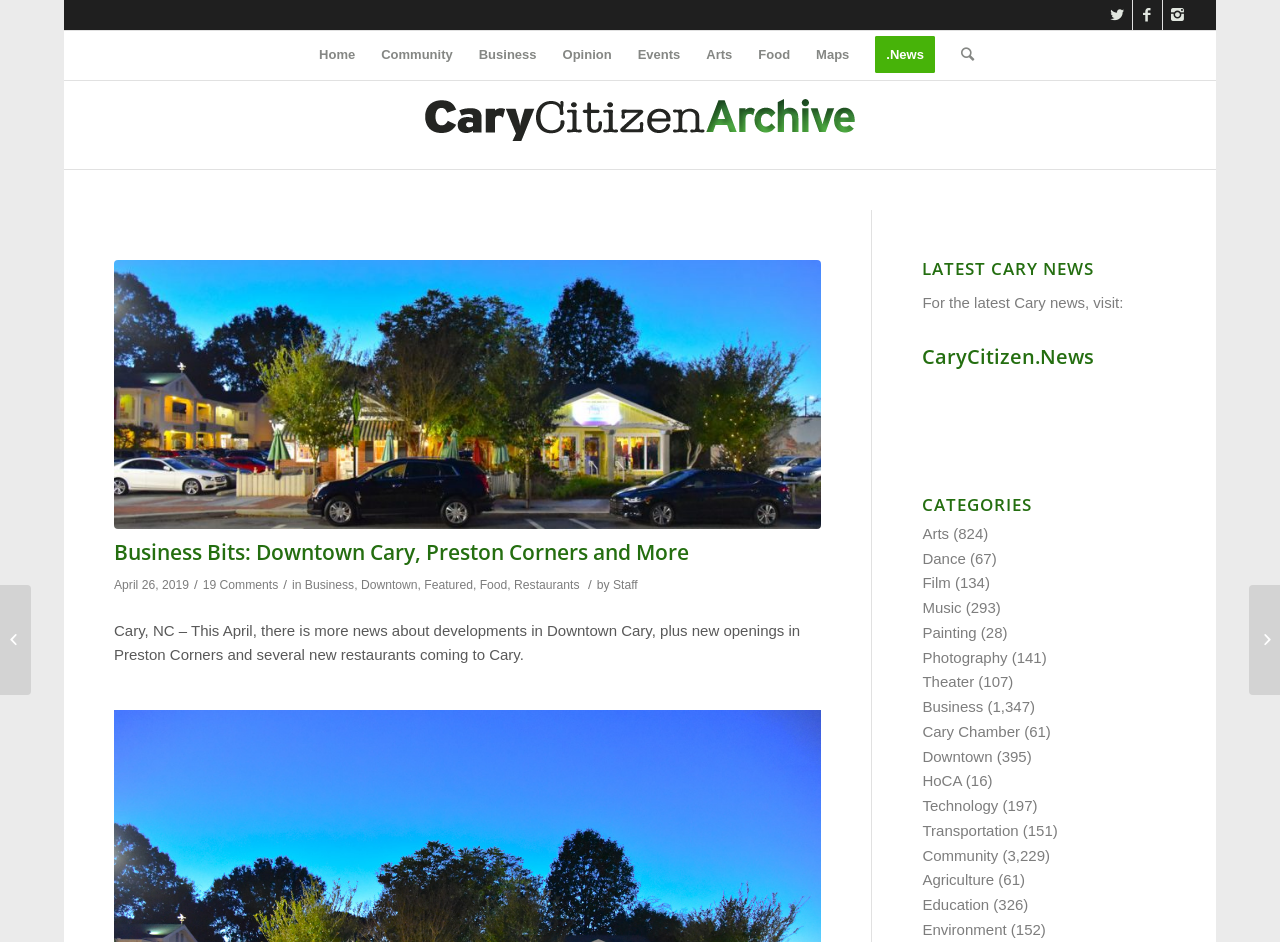Please identify the bounding box coordinates of the clickable area that will fulfill the following instruction: "Check the latest Cary news". The coordinates should be in the format of four float numbers between 0 and 1, i.e., [left, top, right, bottom].

[0.721, 0.276, 0.911, 0.295]